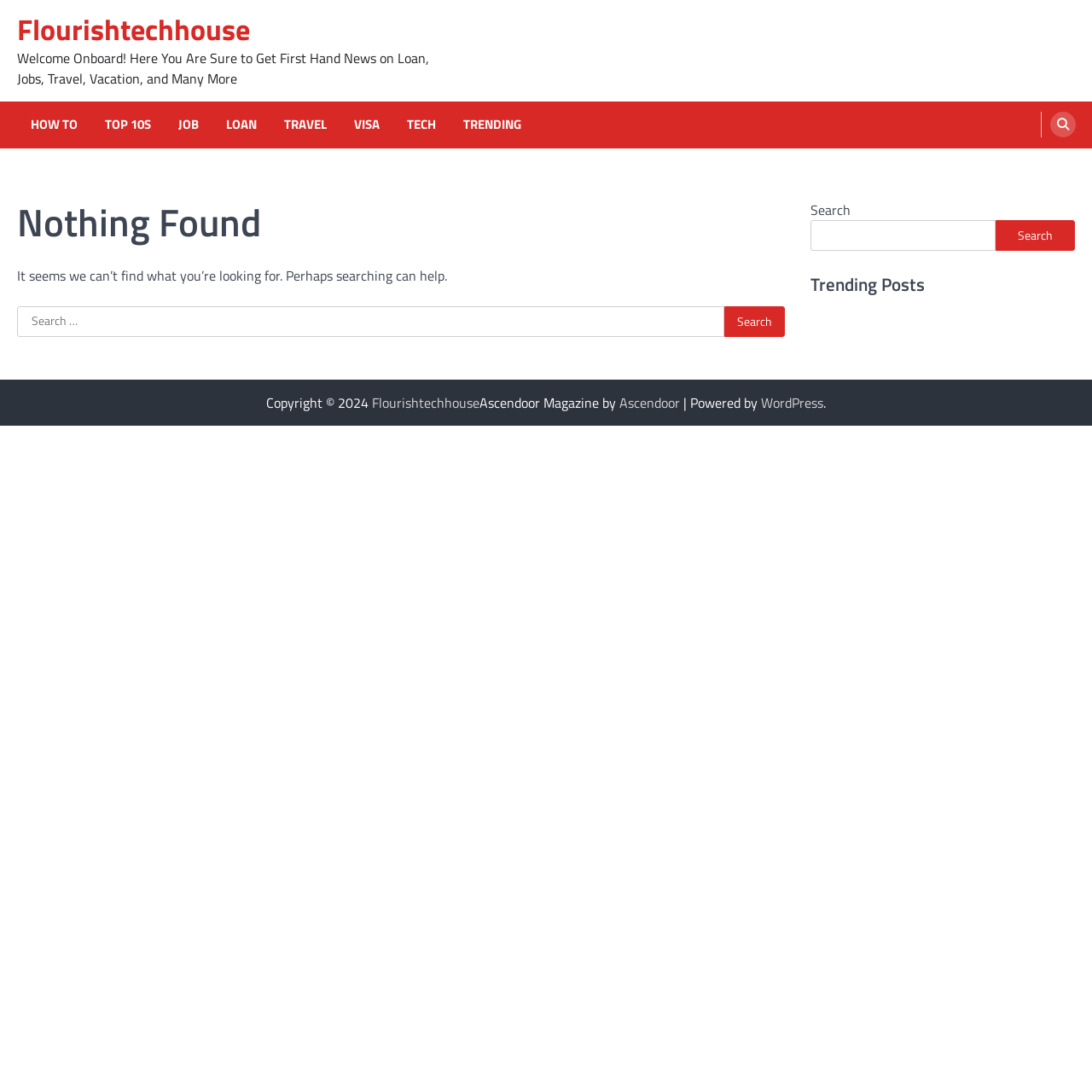Predict the bounding box coordinates of the UI element that matches this description: "parent_node: Search for: value="Search"". The coordinates should be in the format [left, top, right, bottom] with each value between 0 and 1.

[0.663, 0.281, 0.719, 0.309]